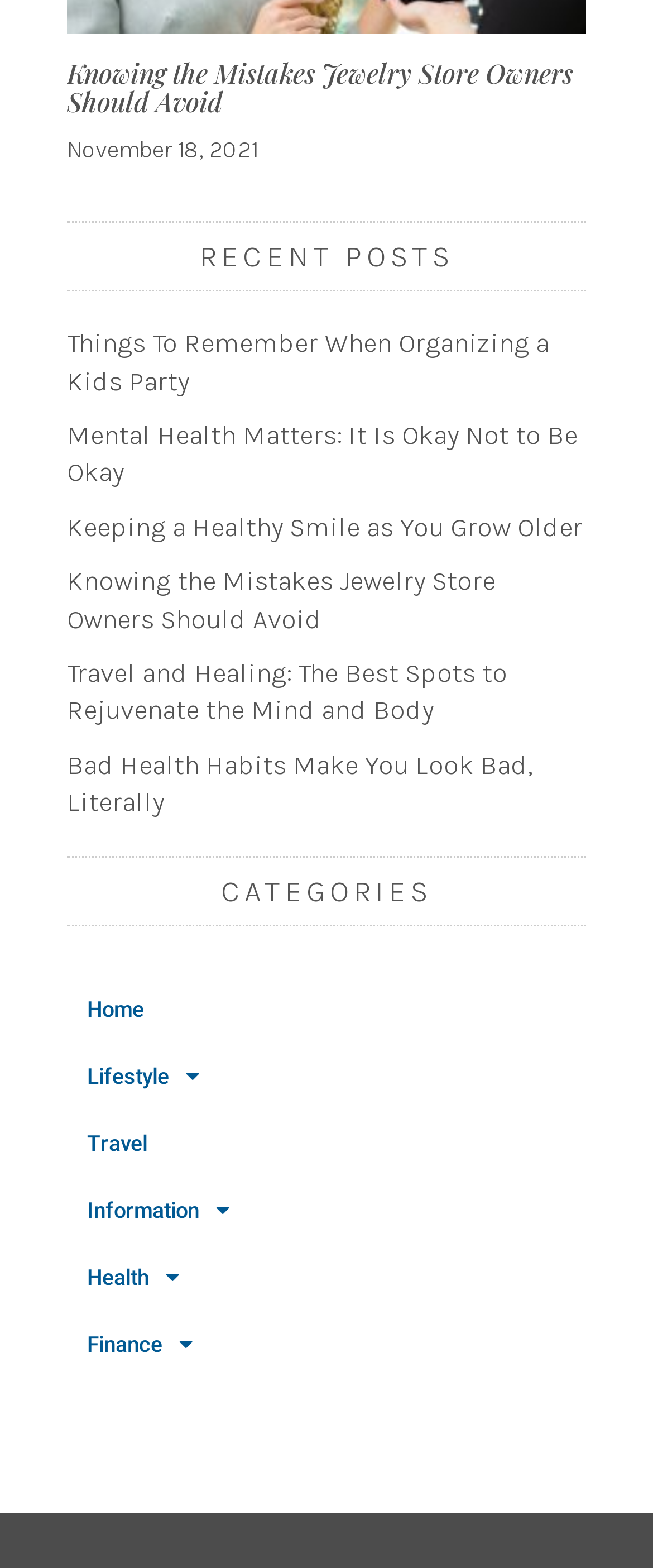Find the bounding box coordinates of the area that needs to be clicked in order to achieve the following instruction: "read the article about knowing the mistakes jewelry store owners should avoid". The coordinates should be specified as four float numbers between 0 and 1, i.e., [left, top, right, bottom].

[0.103, 0.037, 0.897, 0.074]